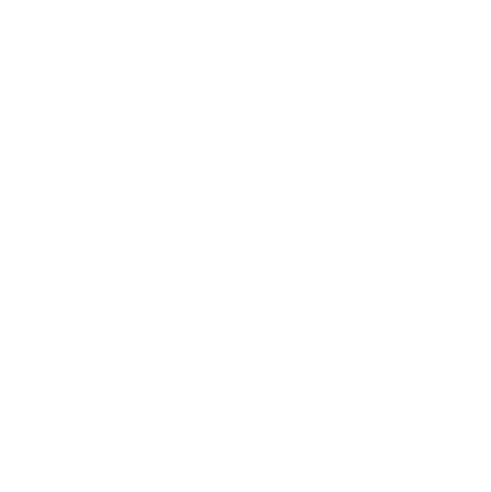Provide a brief response to the question below using one word or phrase:
How many Derek teddy bears are in stock?

One